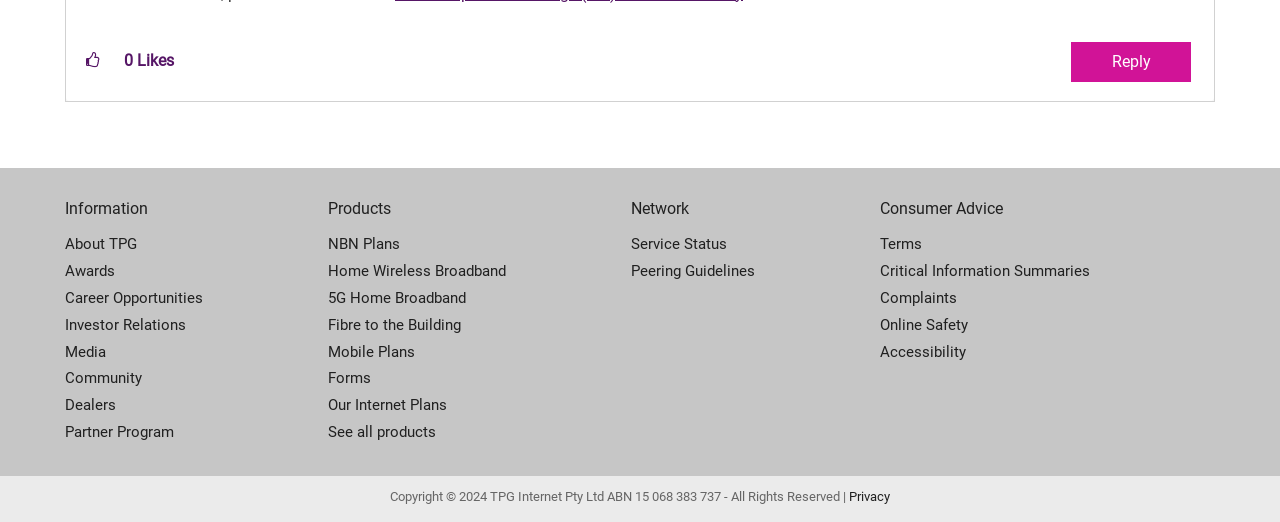Locate the bounding box coordinates of the area where you should click to accomplish the instruction: "Explore NBN plans".

[0.256, 0.443, 0.493, 0.495]